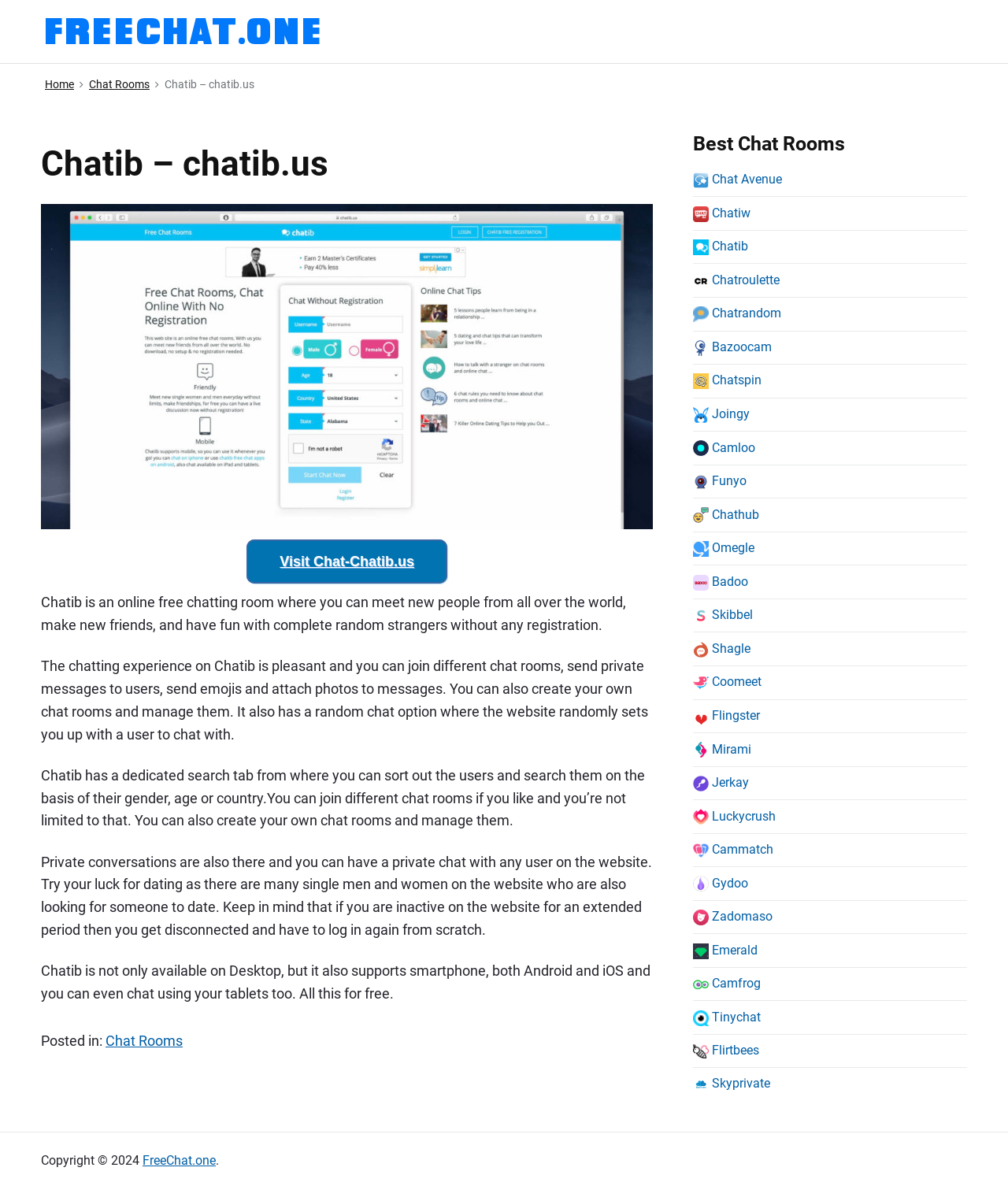How many chat rooms are listed in the sidebar?
Using the image, provide a detailed and thorough answer to the question.

I counted the number of links in the 'Best Chat Rooms' section in the sidebar, and there are 15 links, each representing a different chat room.